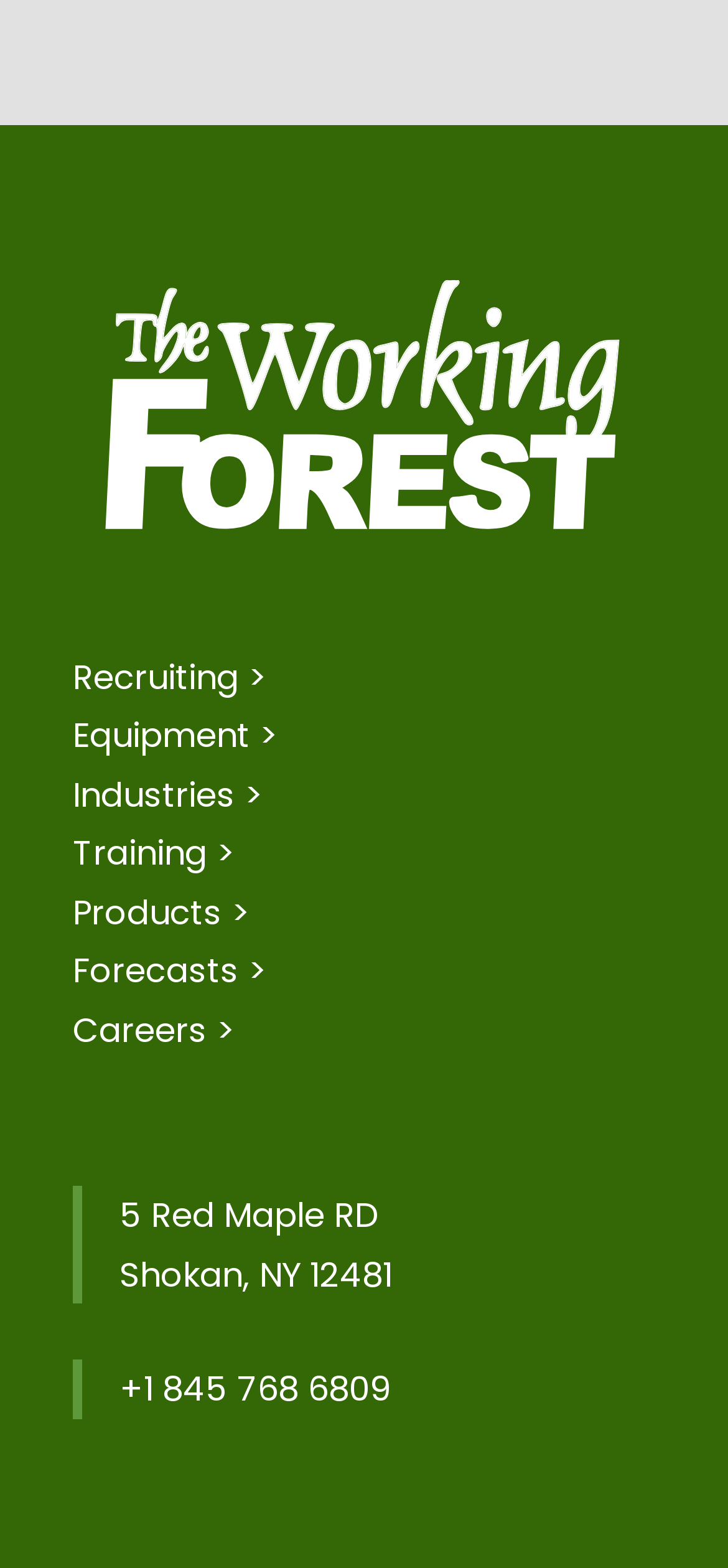What is the phone number?
From the details in the image, provide a complete and detailed answer to the question.

I found the phone number by looking at the blockquote elements, which contain the static text '+1 845 768 6809'. This text is likely to be a phone number.